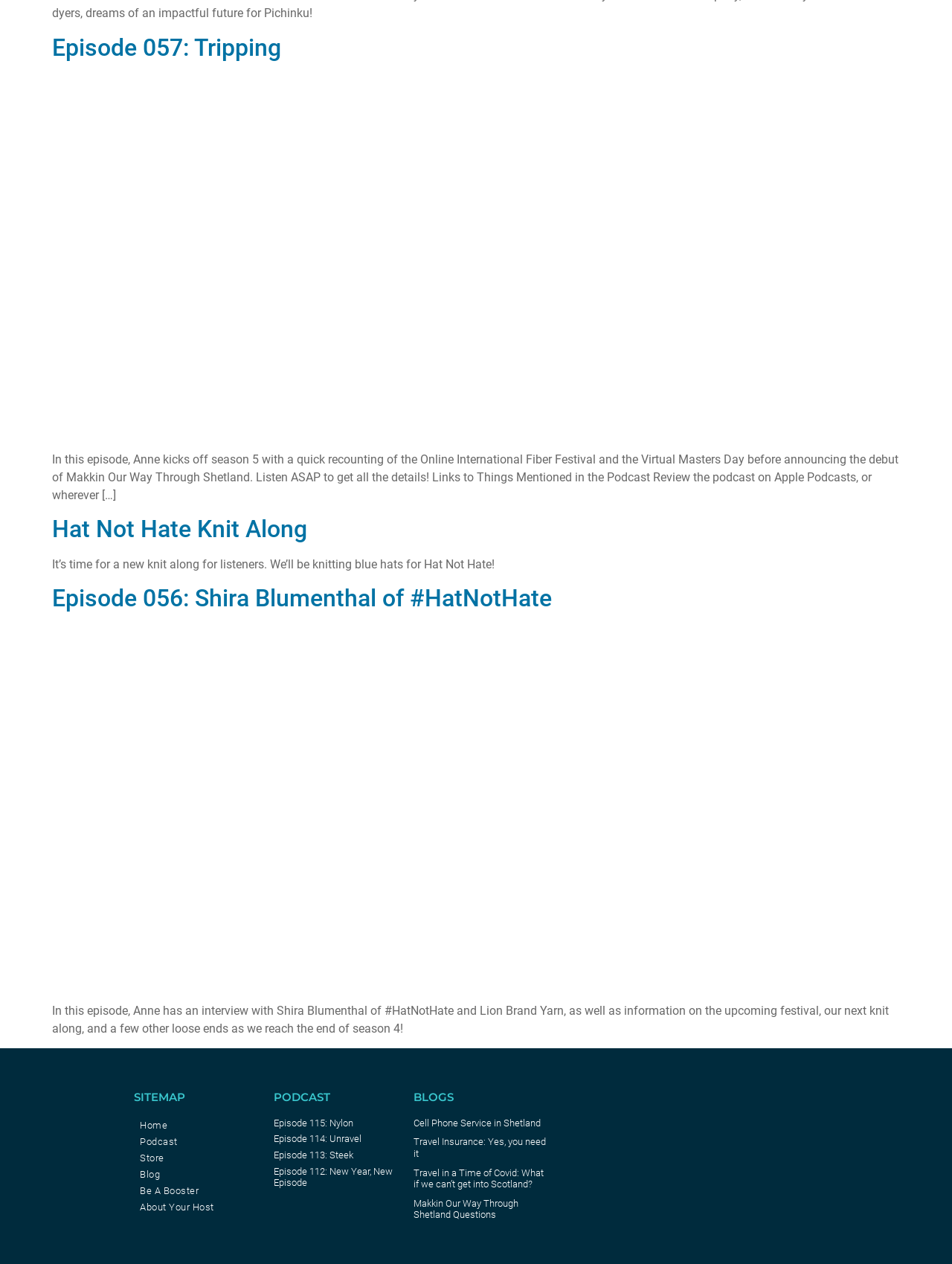Please pinpoint the bounding box coordinates for the region I should click to adhere to this instruction: "Click the 'Next' link".

None